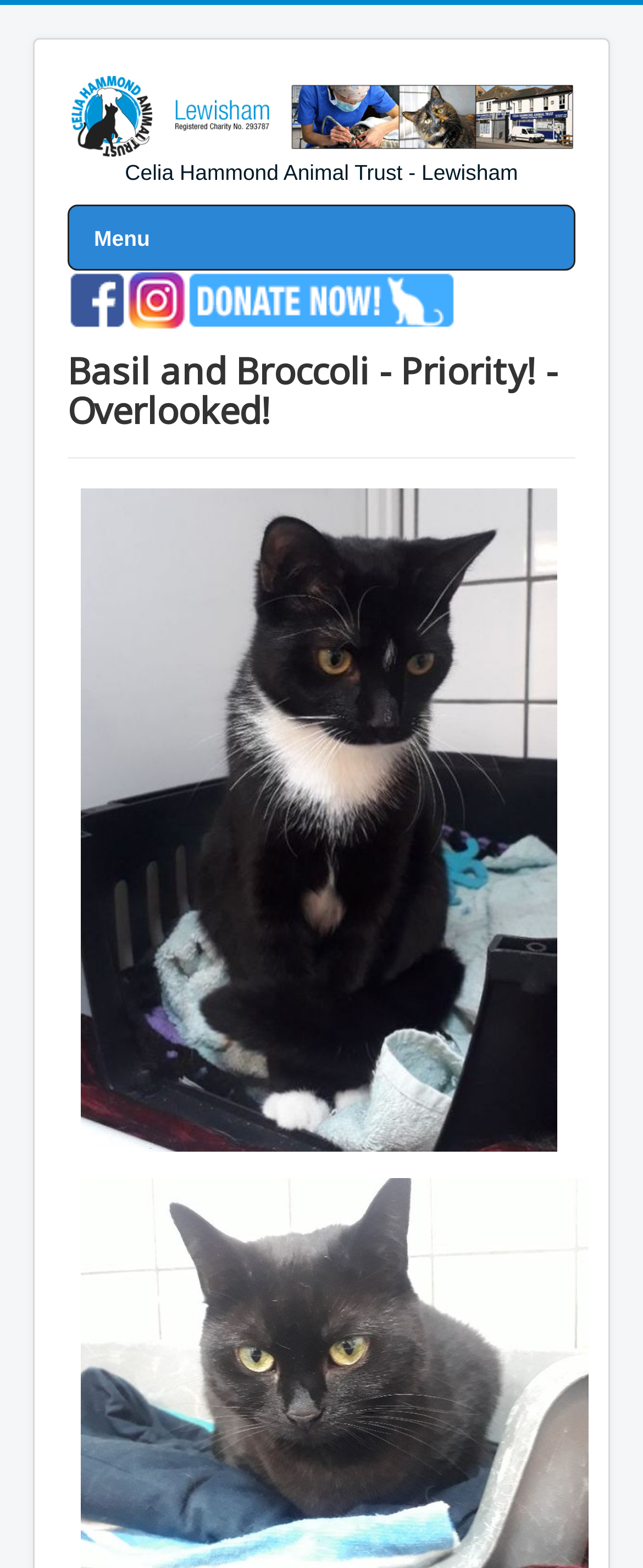Generate a thorough explanation of the webpage's elements.

The webpage is about Celia Hammond Animal Rescue, specifically the Lewisham branch in south London. At the top, there is a prominent link with an accompanying image, both bearing the organization's name. To the right of this link, there is a menu button labeled "Menu". Below the link and menu button, there are three social media links: Facebook, Instagram, and Charity Donations, each with its respective icon. The Facebook and Instagram links are positioned side by side, with the Charity Donations link stretching across the majority of the width. 

The main content of the webpage is headed by a prominent heading that reads "Basil and Broccoli - Priority! - Overlooked!", which occupies a significant portion of the page's width.